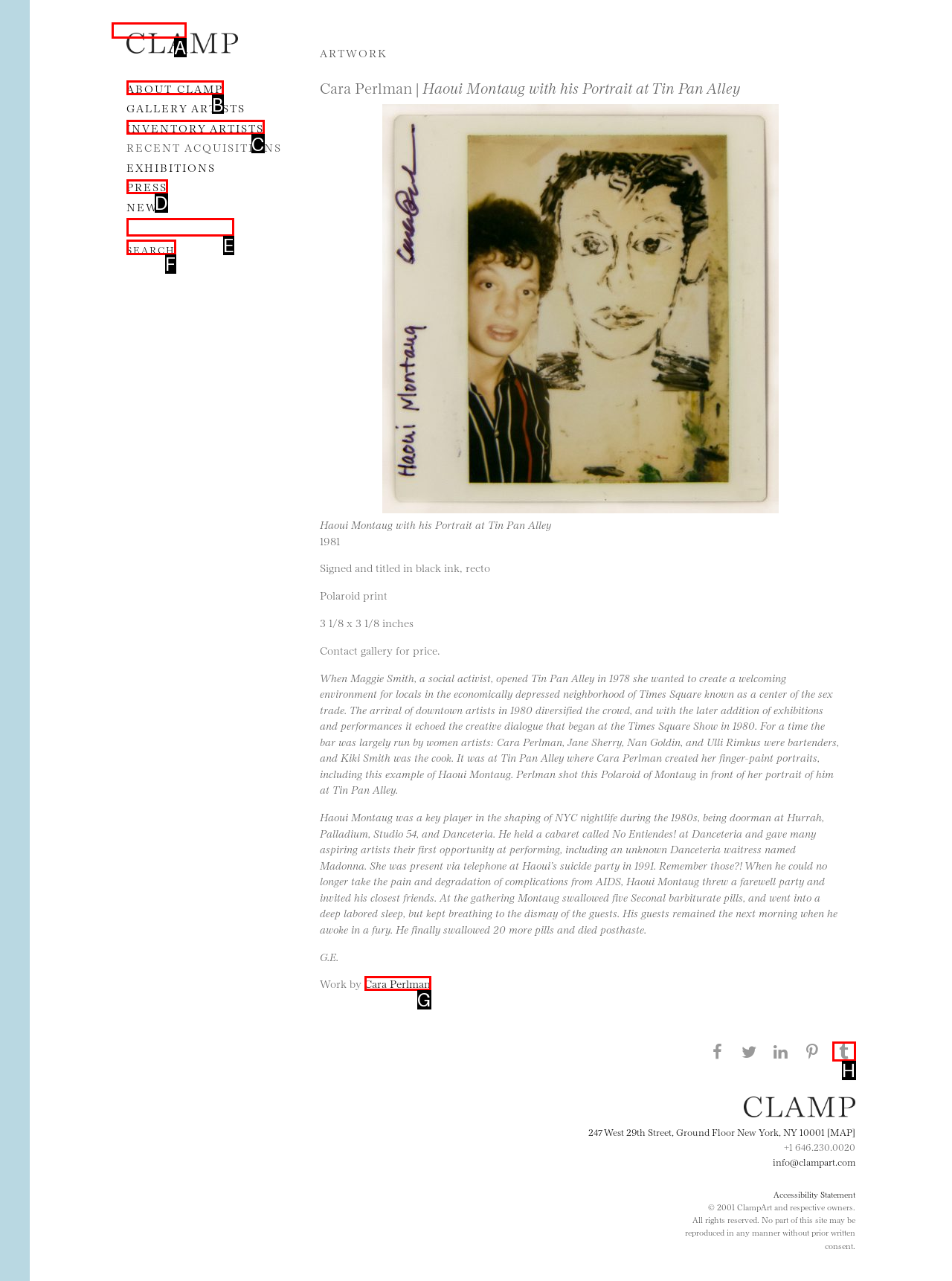Which UI element matches this description: Skip to content?
Reply with the letter of the correct option directly.

A